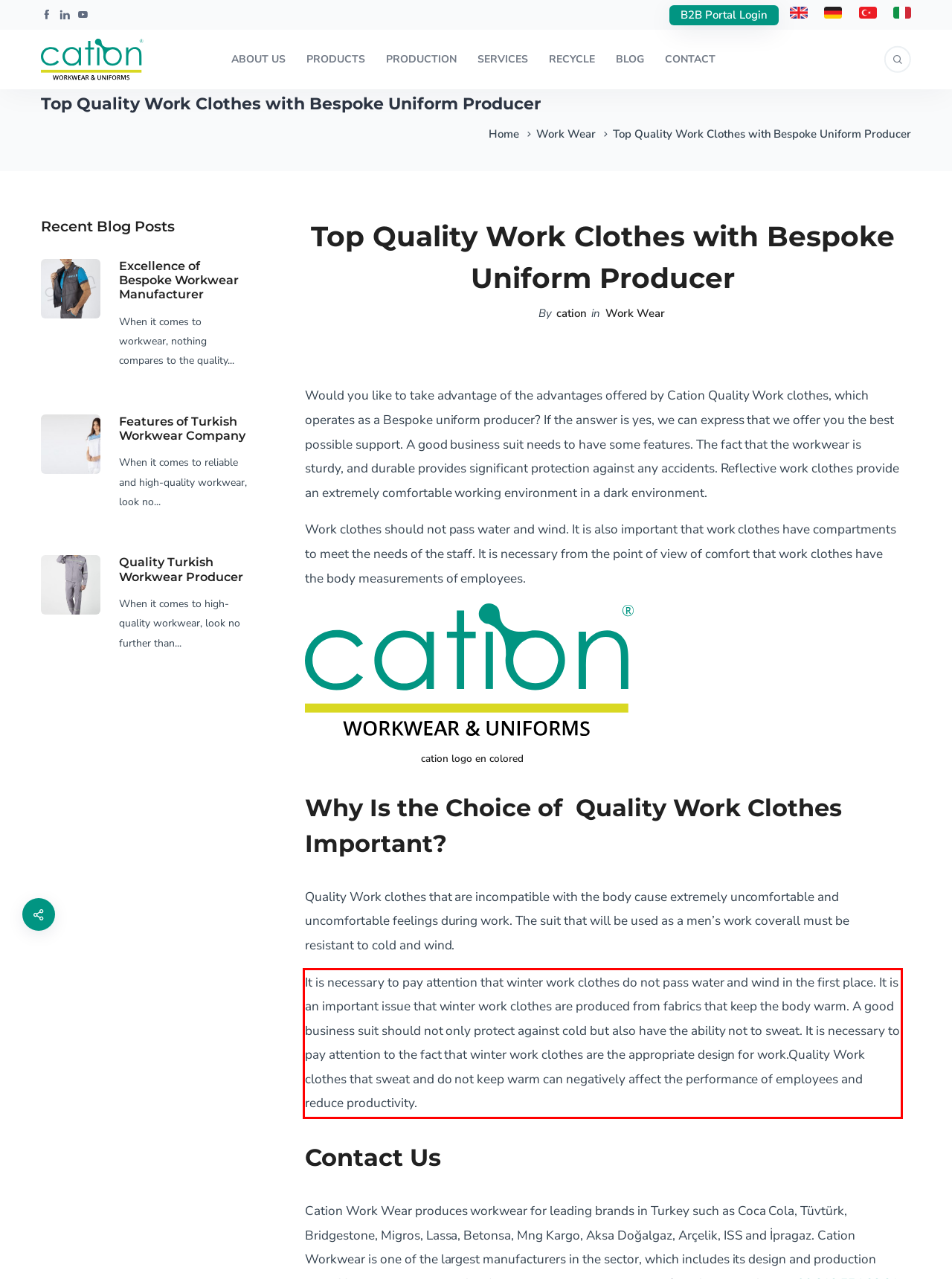Your task is to recognize and extract the text content from the UI element enclosed in the red bounding box on the webpage screenshot.

It is necessary to pay attention that winter work clothes do not pass water and wind in the first place. It is an important issue that winter work clothes are produced from fabrics that keep the body warm. A good business suit should not only protect against cold but also have the ability not to sweat. It is necessary to pay attention to the fact that winter work clothes are the appropriate design for work.Quality Work clothes that sweat and do not keep warm can negatively affect the performance of employees and reduce productivity.